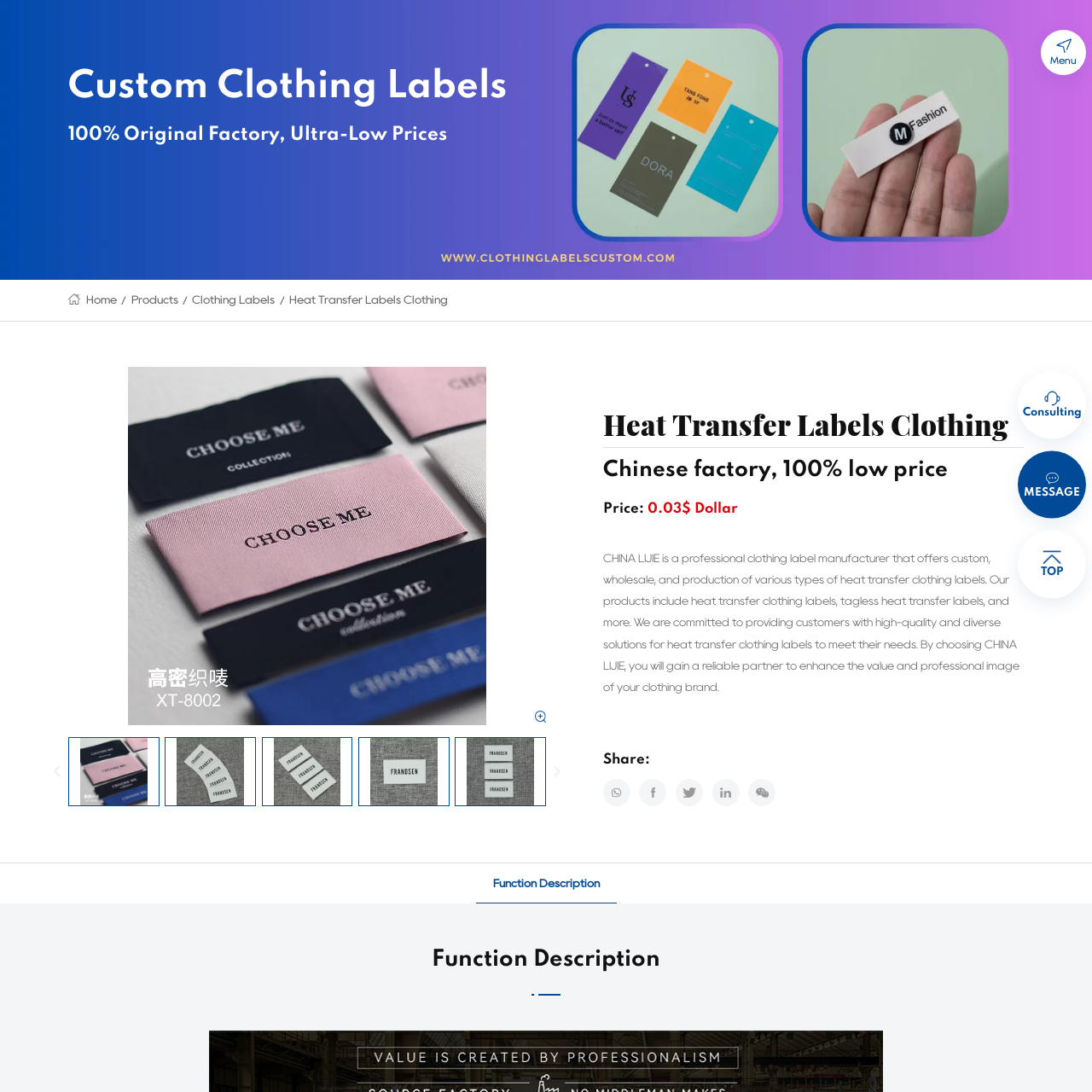Use the image within the highlighted red box to answer the following question with a single word or phrase:
How are heat transfer labels applied to garments?

using heat